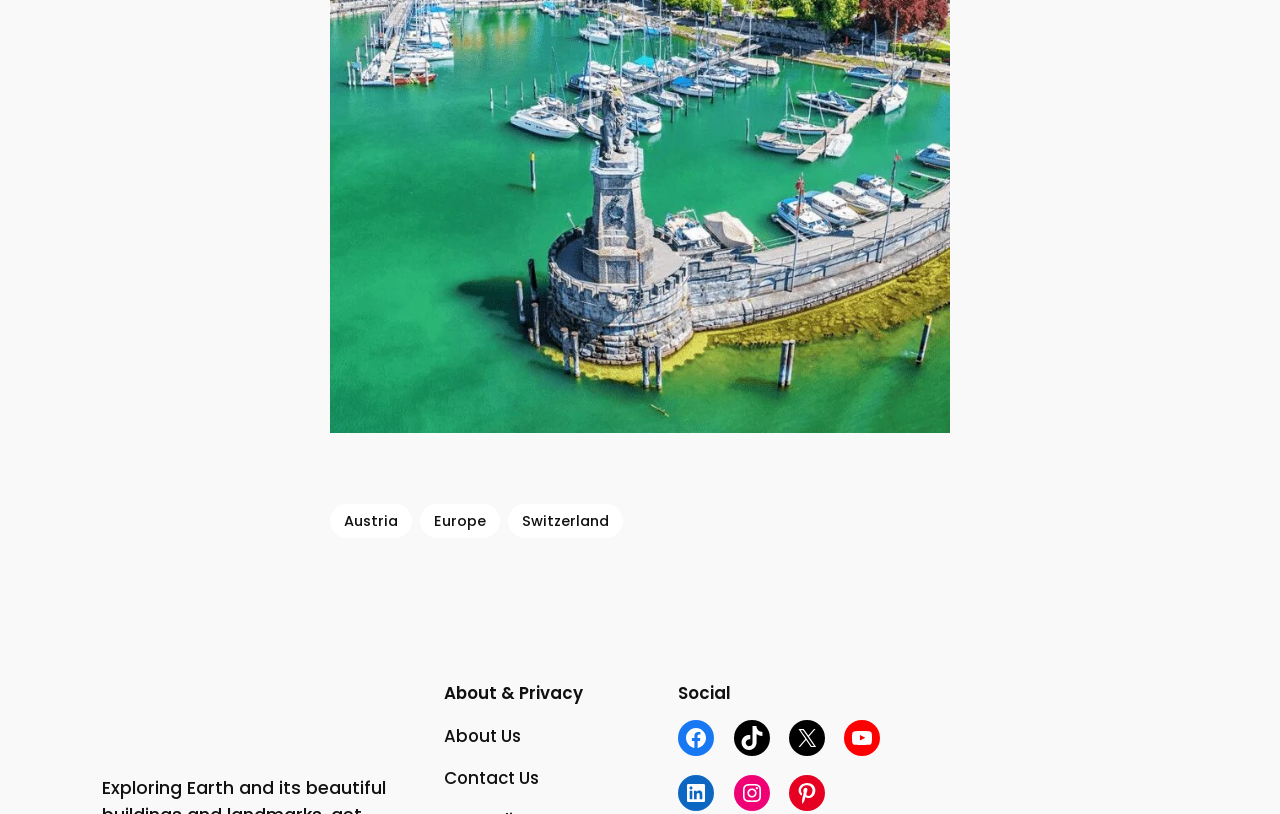Identify the bounding box coordinates of the clickable region to carry out the given instruction: "explore Switzerland".

[0.397, 0.619, 0.487, 0.661]